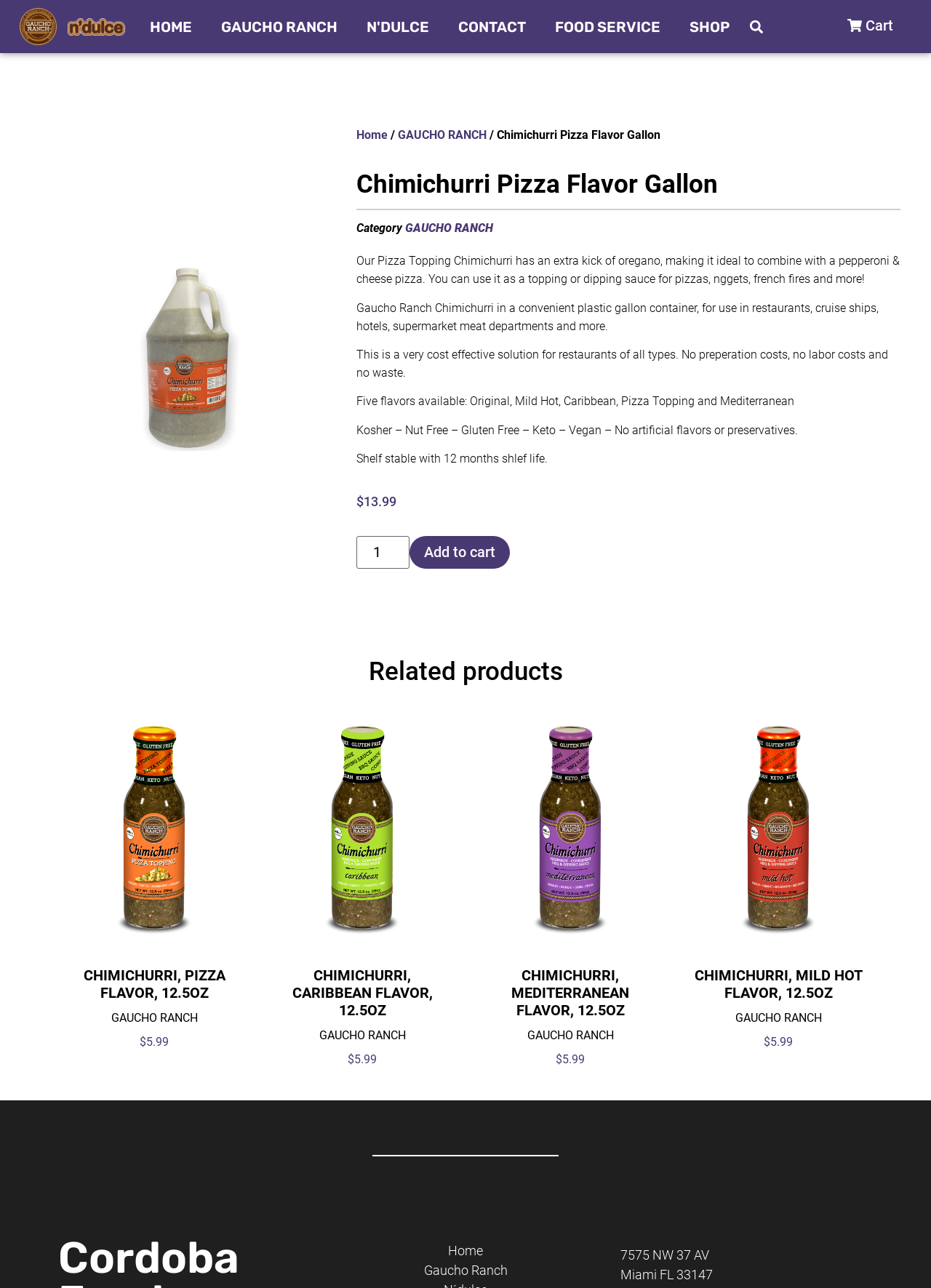Give a one-word or one-phrase response to the question:
What is the name of the pizza flavor gallon?

Chimichurri Pizza Flavor Gallon